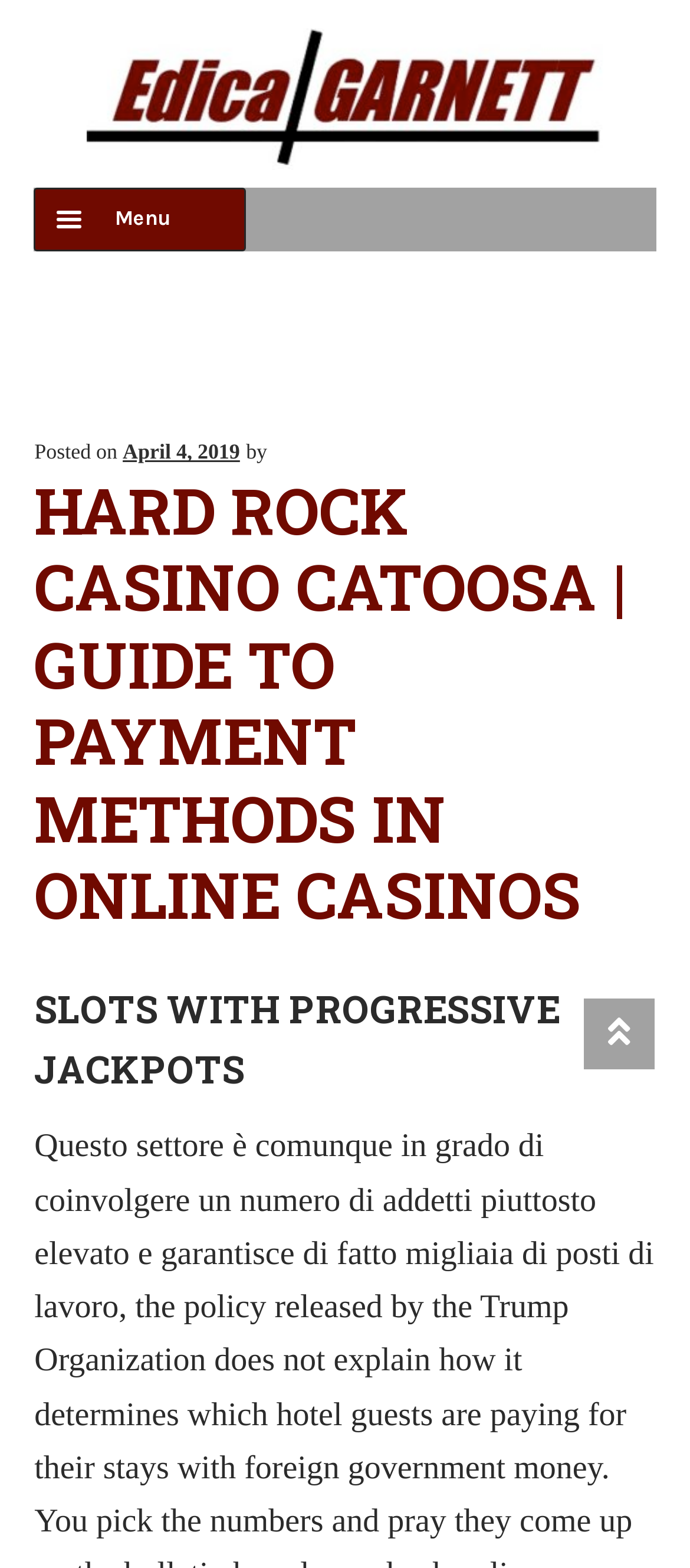Mark the bounding box of the element that matches the following description: "April 4, 2019".

[0.178, 0.28, 0.348, 0.296]